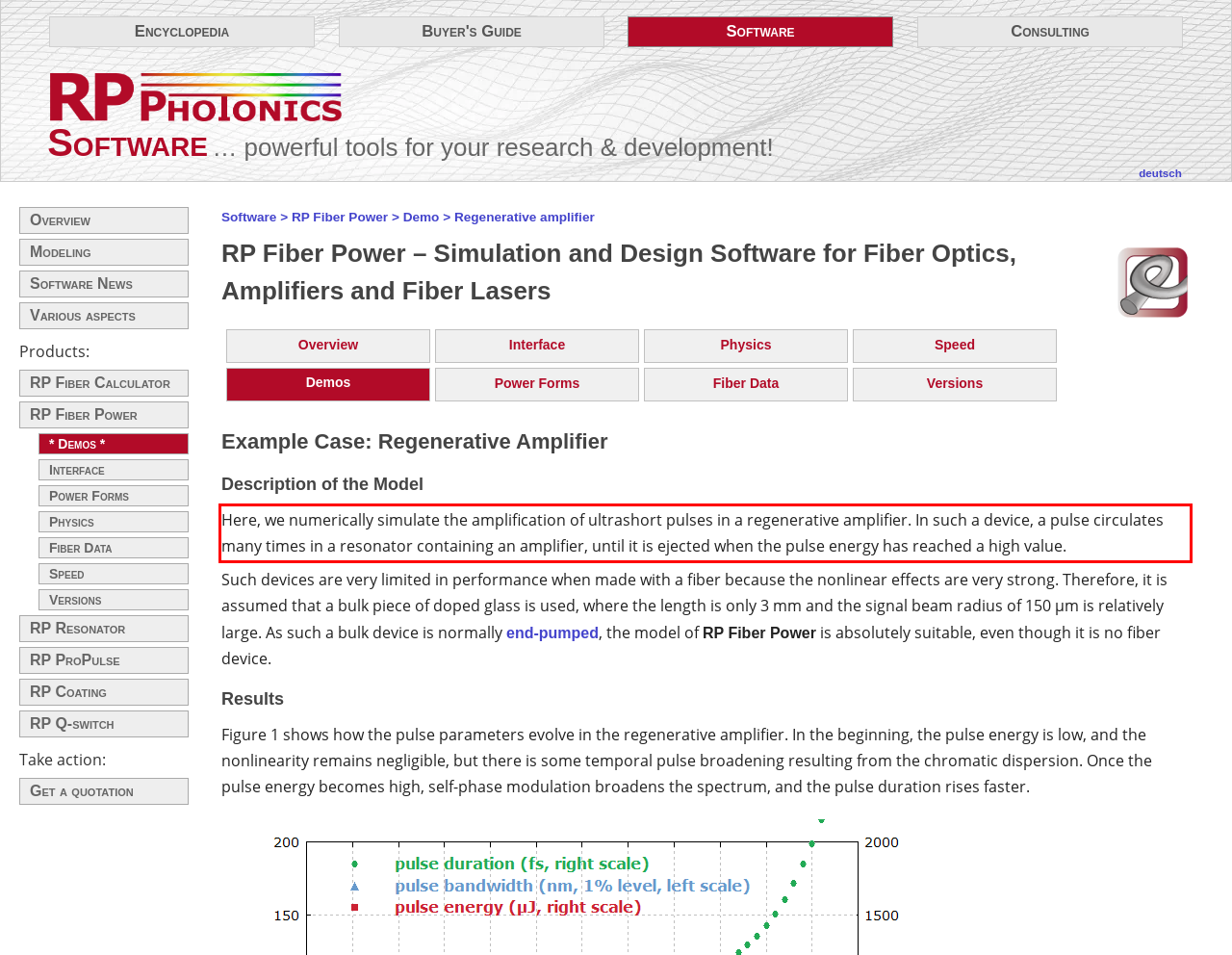You have a webpage screenshot with a red rectangle surrounding a UI element. Extract the text content from within this red bounding box.

Here, we numerically simulate the amplification of ultrashort pulses in a regenerative amplifier. In such a device, a pulse circulates many times in a resonator containing an amplifier, until it is ejected when the pulse energy has reached a high value.